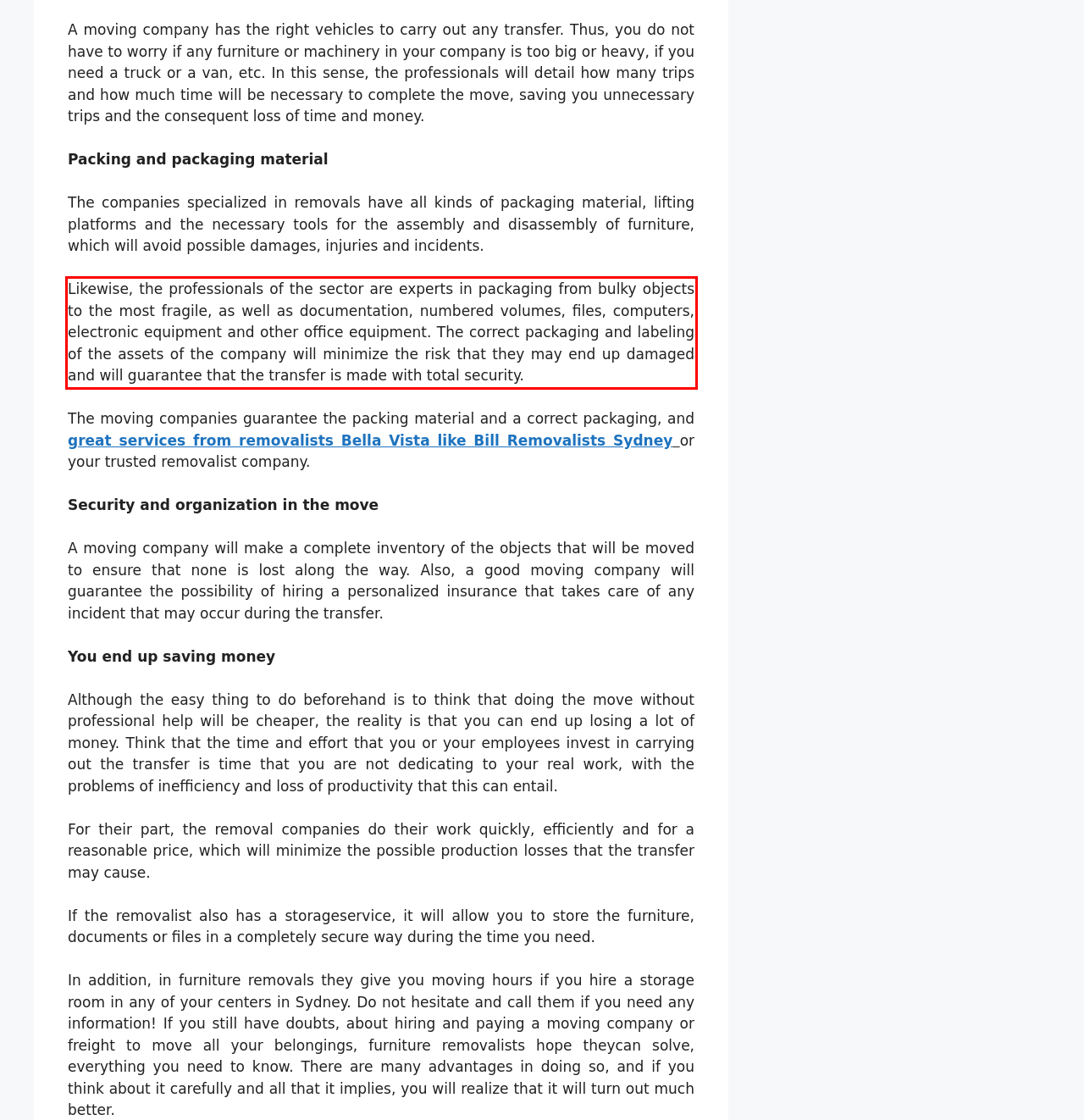You are provided with a screenshot of a webpage that includes a red bounding box. Extract and generate the text content found within the red bounding box.

Likewise, the professionals of the sector are experts in packaging from bulky objects to the most fragile, as well as documentation, numbered volumes, files, computers, electronic equipment and other office equipment. The correct packaging and labeling of the assets of the company will minimize the risk that they may end up damaged and will guarantee that the transfer is made with total security.